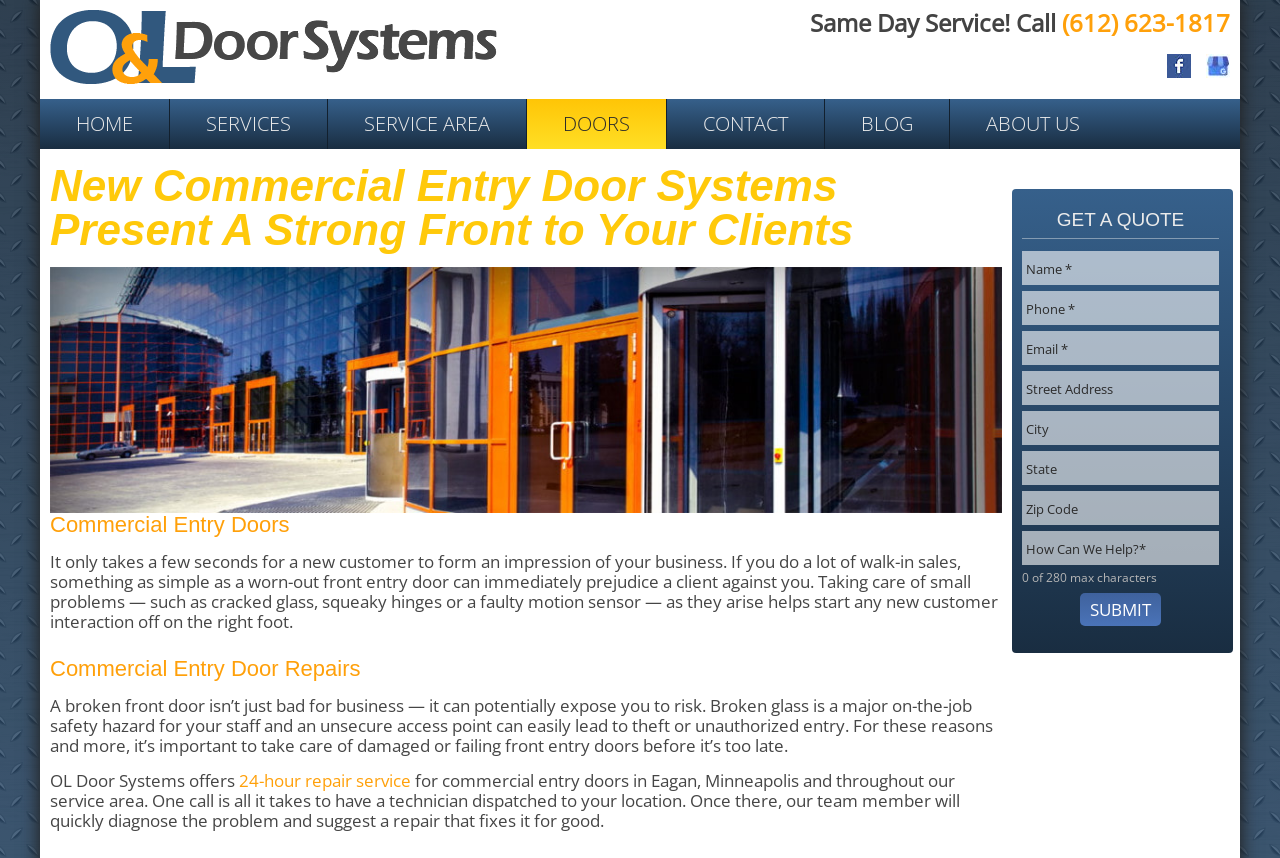Identify the coordinates of the bounding box for the element that must be clicked to accomplish the instruction: "Read about commercial entry door systems".

[0.039, 0.191, 0.783, 0.294]